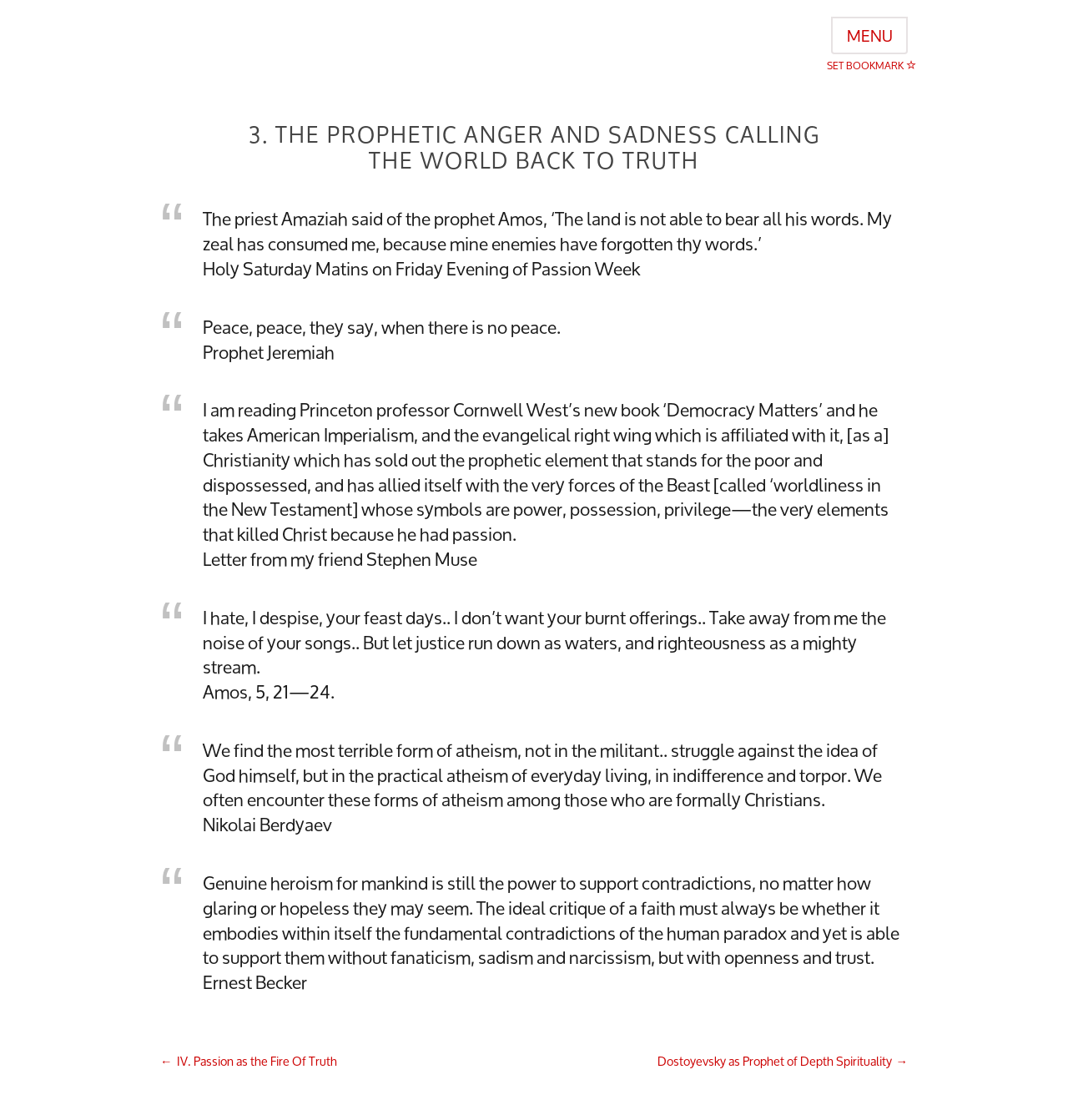What is the navigation link below the last blockquote?
Based on the screenshot, provide your answer in one word or phrase.

Dostoyevsky as Prophet of Depth Spirituality